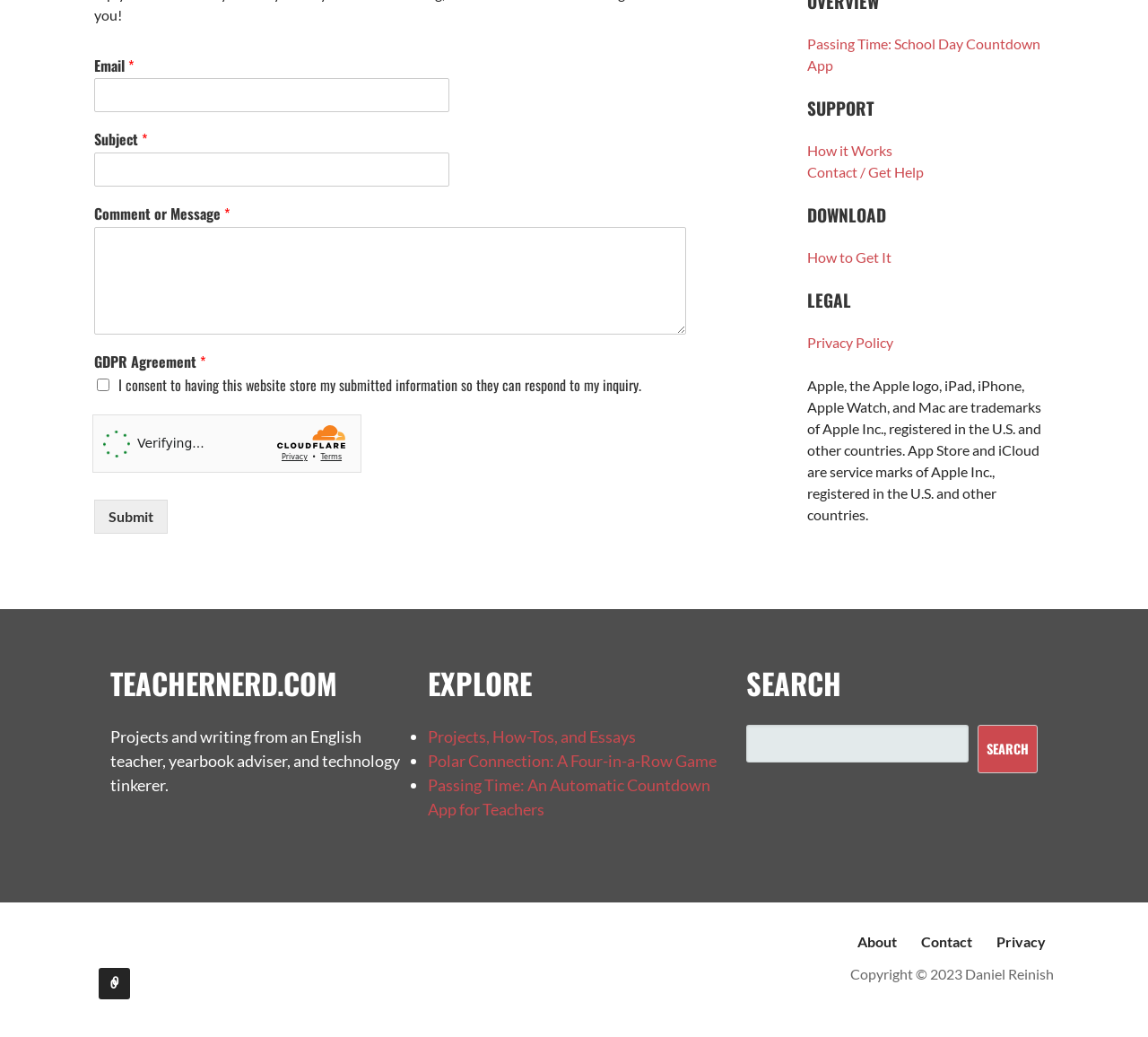Locate the bounding box of the UI element based on this description: "How it Works". Provide four float numbers between 0 and 1 as [left, top, right, bottom].

[0.703, 0.136, 0.777, 0.153]